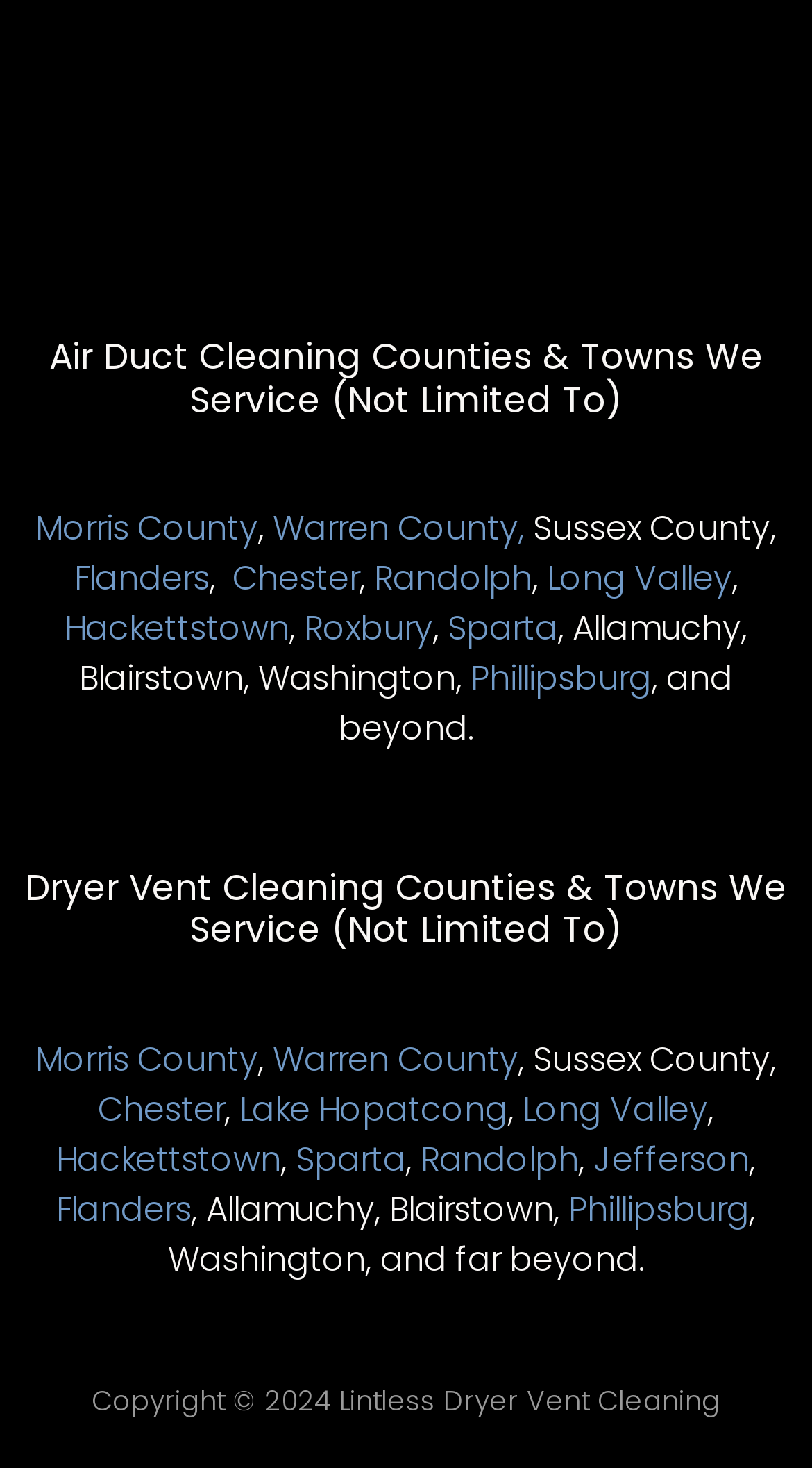Specify the bounding box coordinates of the element's region that should be clicked to achieve the following instruction: "Click on Morris County". The bounding box coordinates consist of four float numbers between 0 and 1, in the format [left, top, right, bottom].

[0.044, 0.344, 0.318, 0.376]